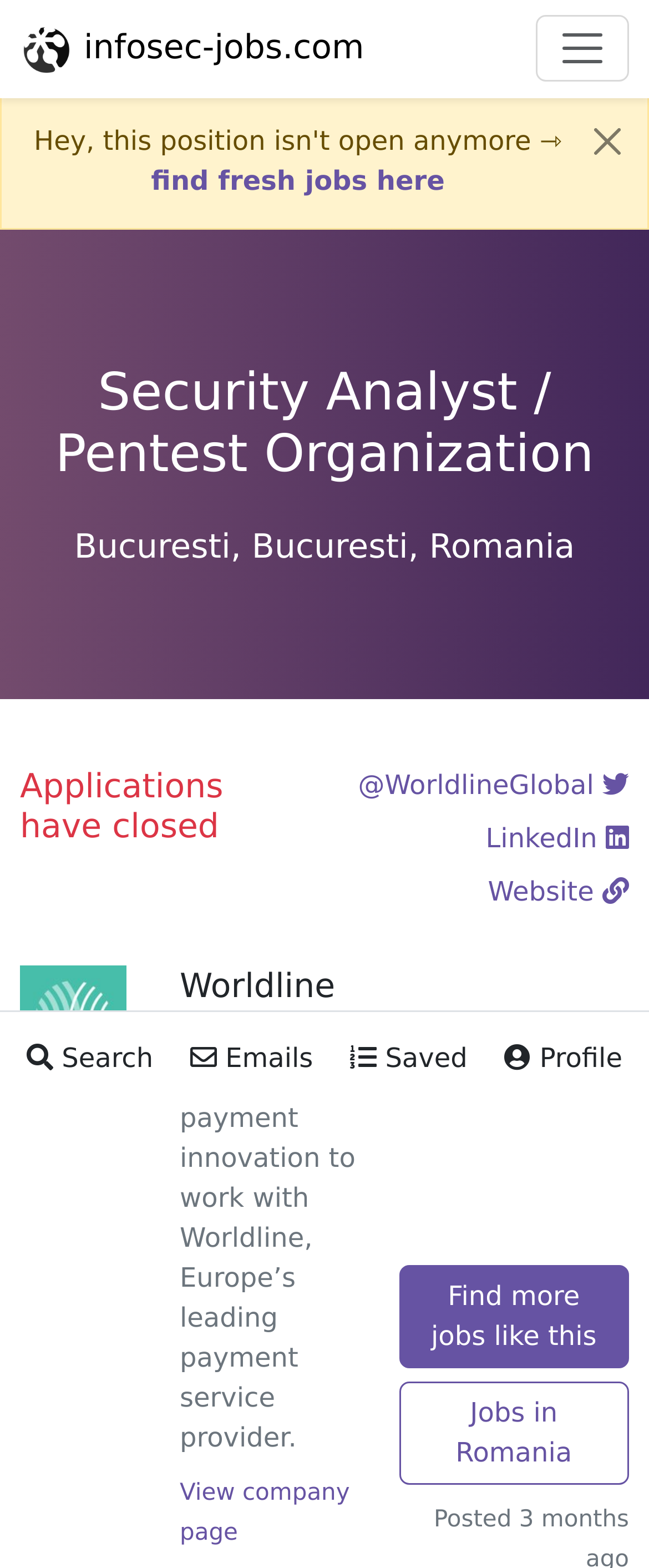Determine the bounding box coordinates of the UI element that matches the following description: "View company page". The coordinates should be four float numbers between 0 and 1 in the format [left, top, right, bottom].

[0.277, 0.944, 0.539, 0.987]